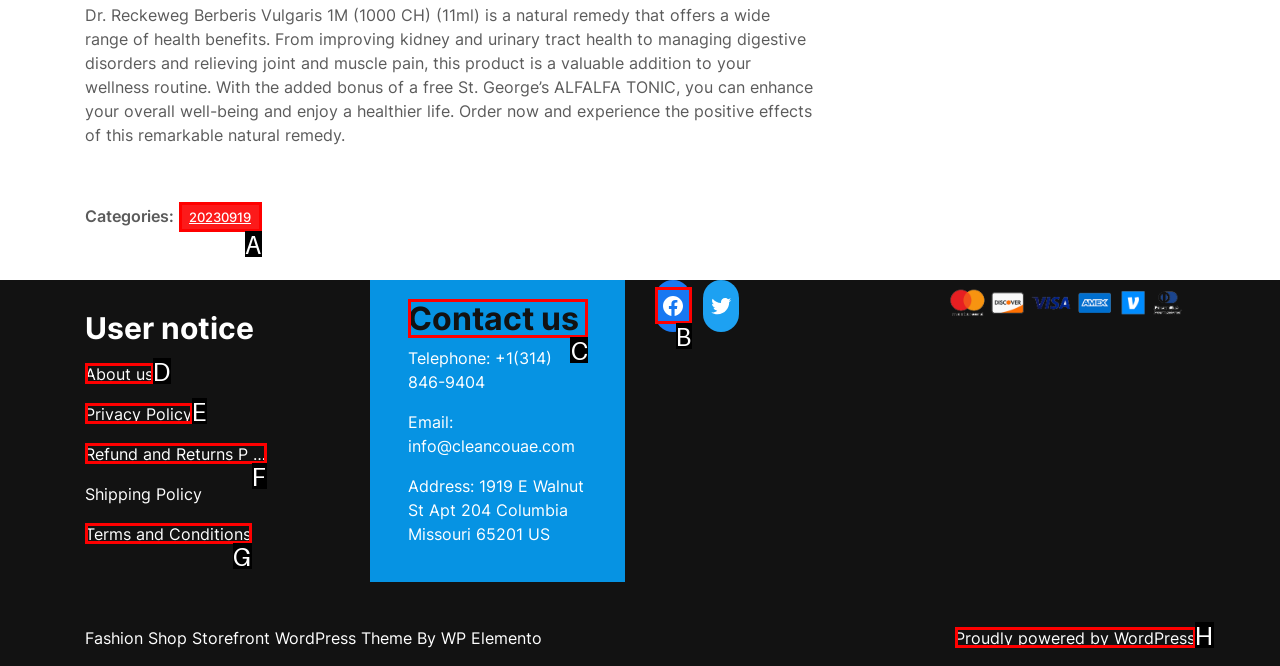Specify the letter of the UI element that should be clicked to achieve the following: View the 'Contact us' section
Provide the corresponding letter from the choices given.

C